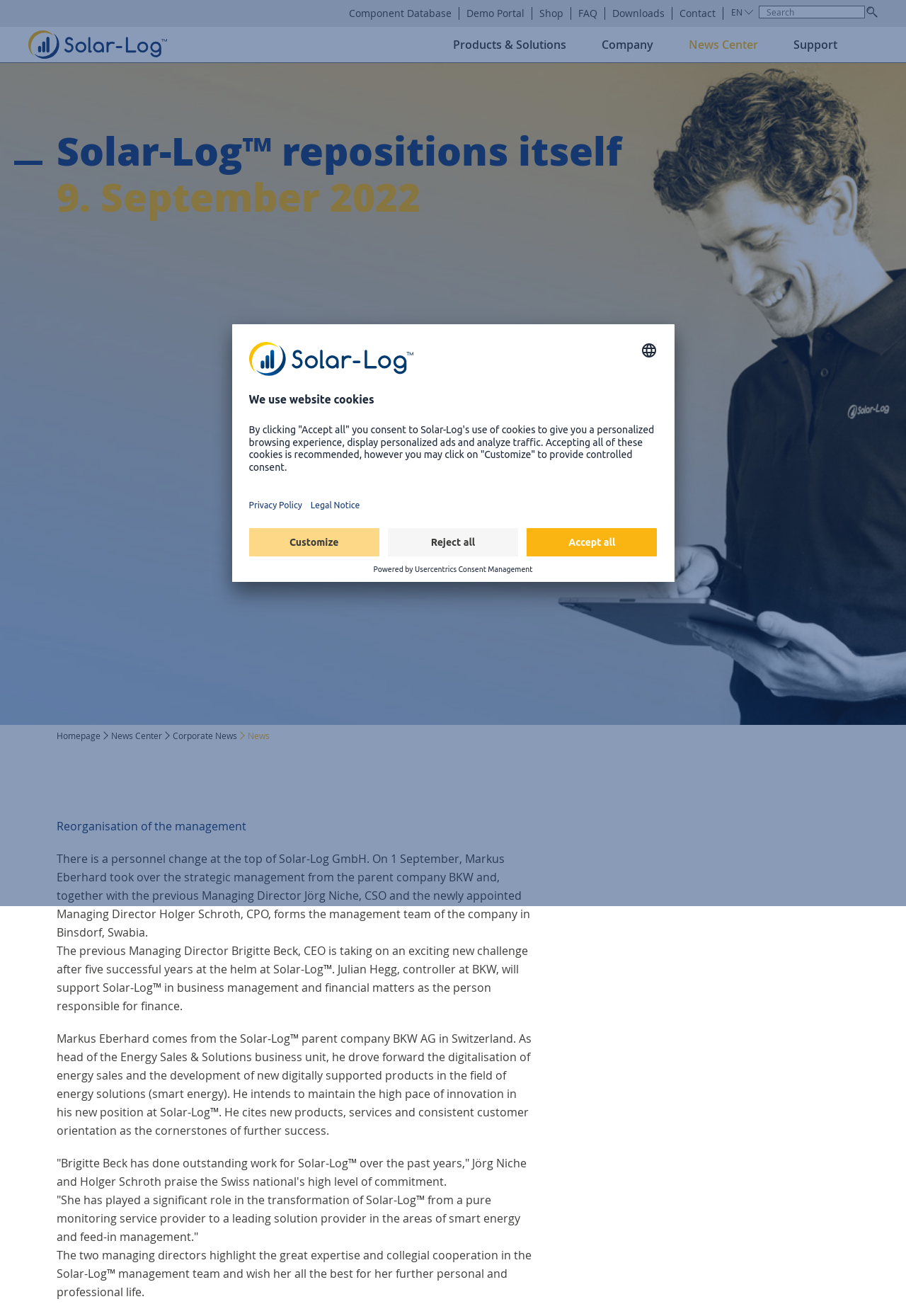What is the purpose of the 'Search' textbox?
Look at the image and provide a short answer using one word or a phrase.

To search the website